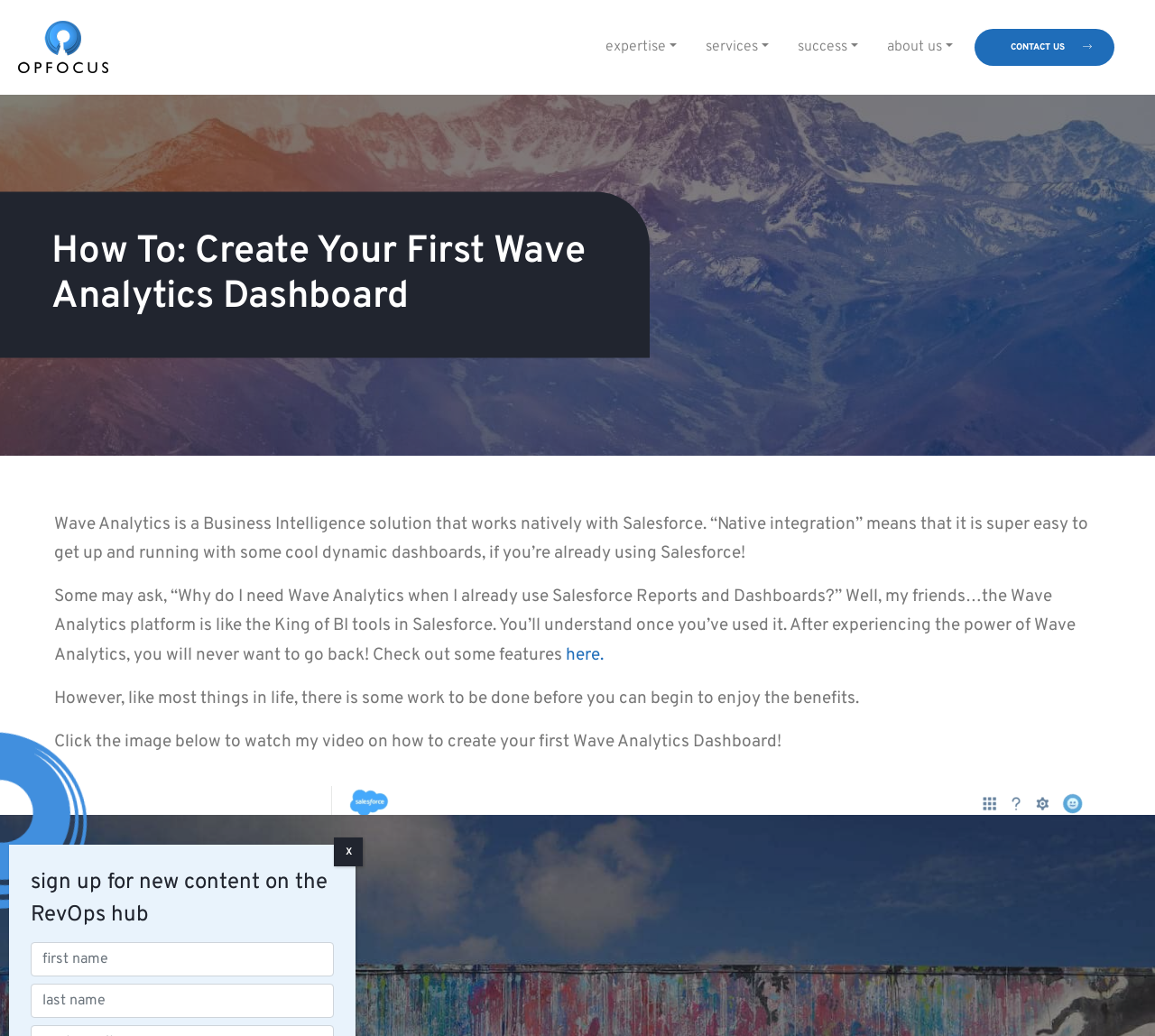Please indicate the bounding box coordinates for the clickable area to complete the following task: "Click the 'Close' button". The coordinates should be specified as four float numbers between 0 and 1, i.e., [left, top, right, bottom].

[0.289, 0.808, 0.314, 0.836]